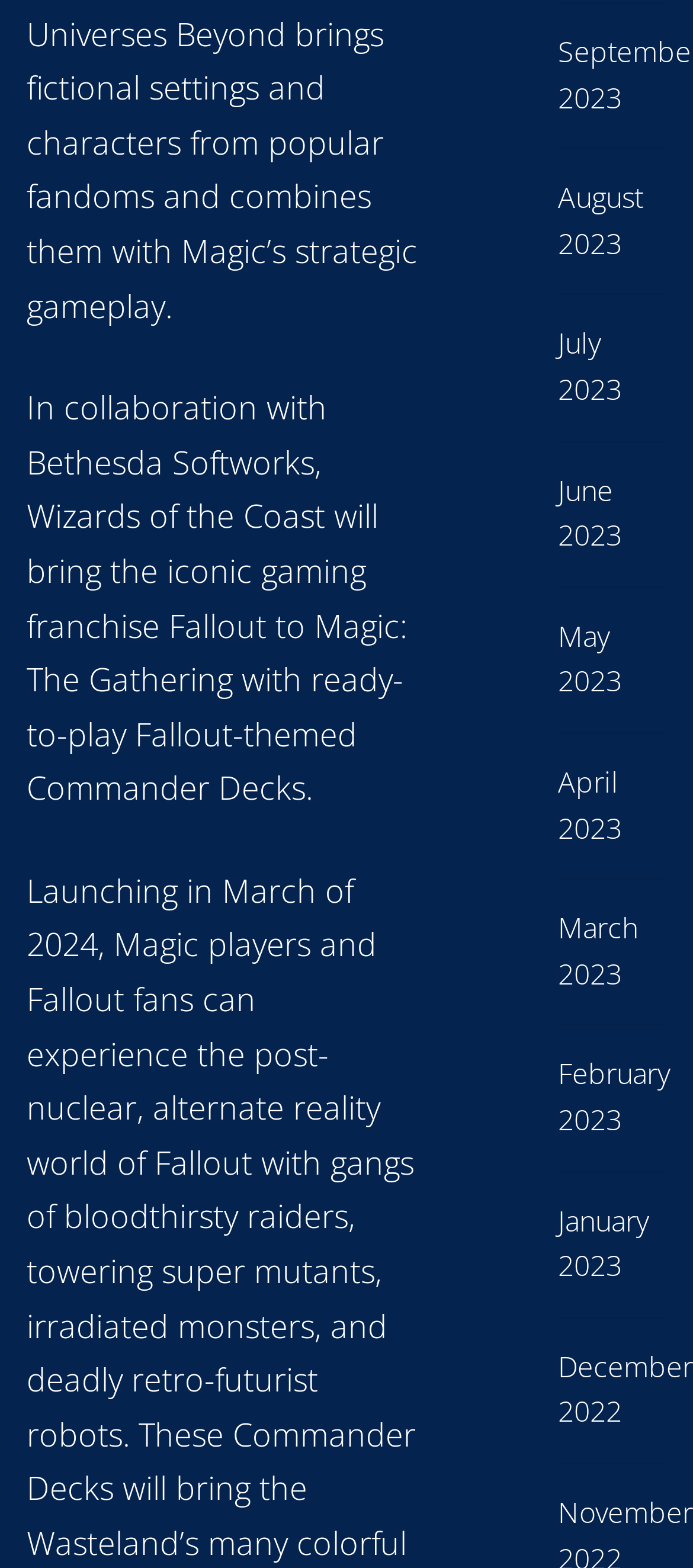Please answer the following question using a single word or phrase: 
What is the collaboration between?

Bethesda Softworks and Wizards of the Coast